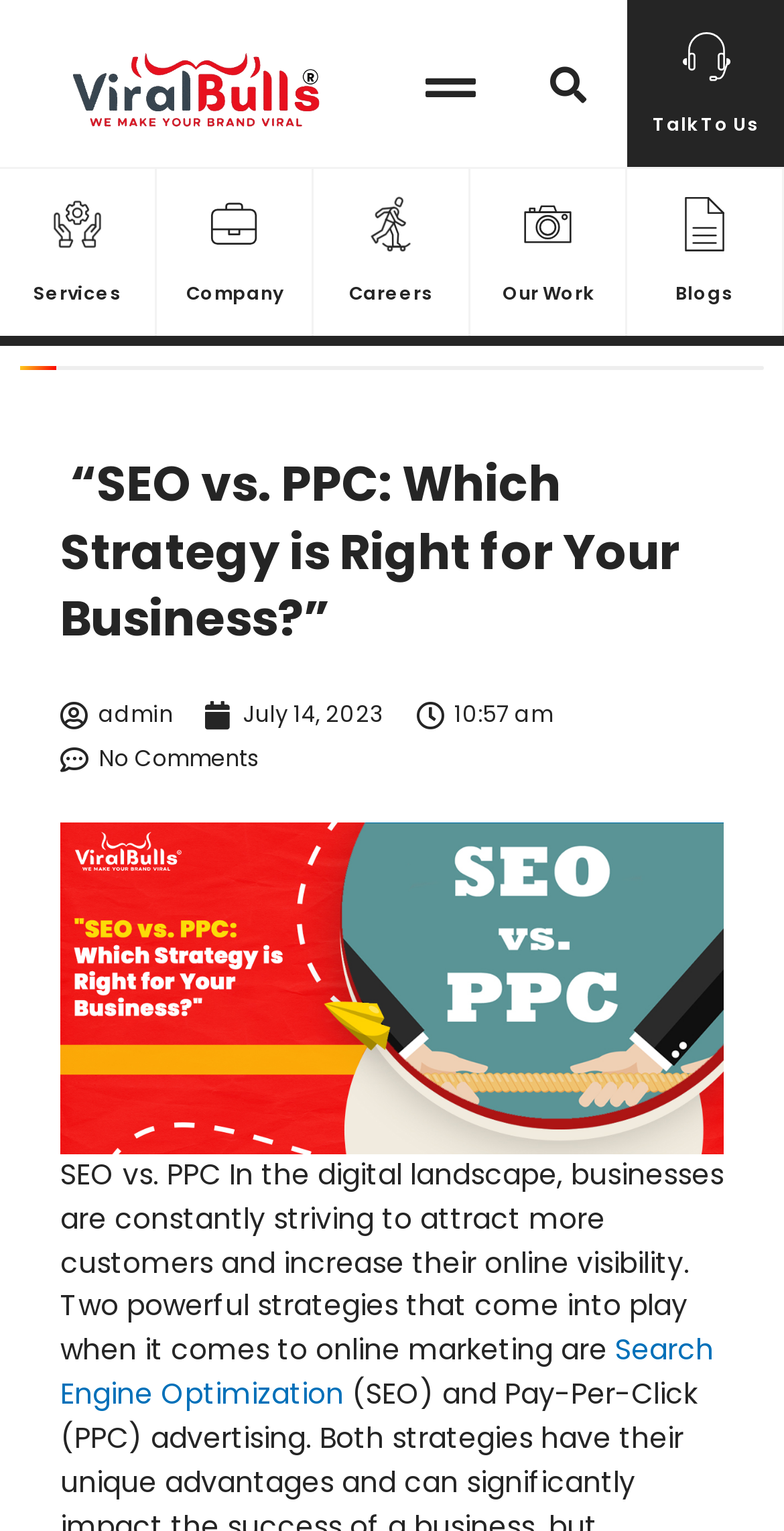Using a single word or phrase, answer the following question: 
What is the alternative strategy to PPC?

Search Engine Optimization